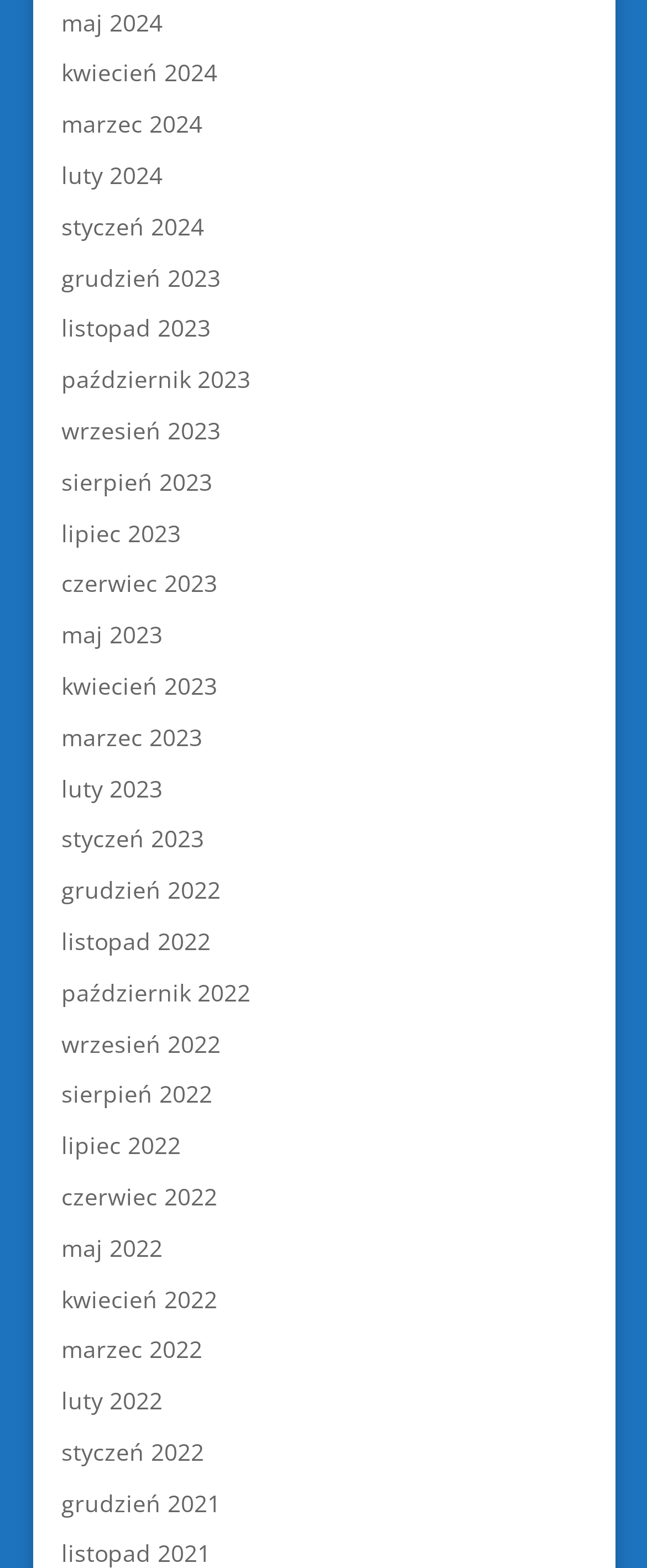Determine the bounding box coordinates for the element that should be clicked to follow this instruction: "select styčzeń 2024". The coordinates should be given as four float numbers between 0 and 1, in the format [left, top, right, bottom].

[0.095, 0.134, 0.316, 0.154]